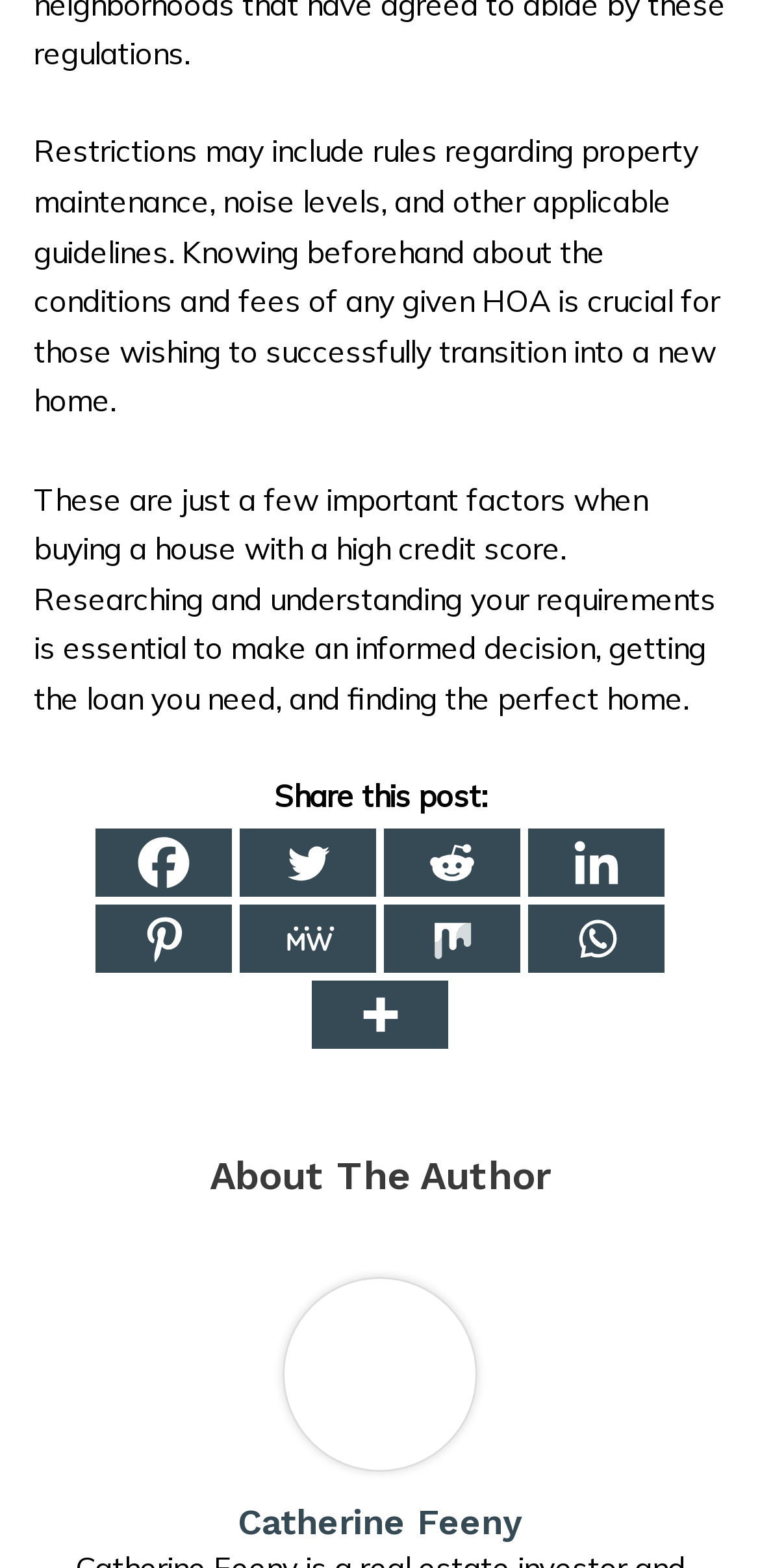Identify the bounding box coordinates of the HTML element based on this description: "aria-label="Linkedin" title="Linkedin"".

[0.695, 0.528, 0.874, 0.572]